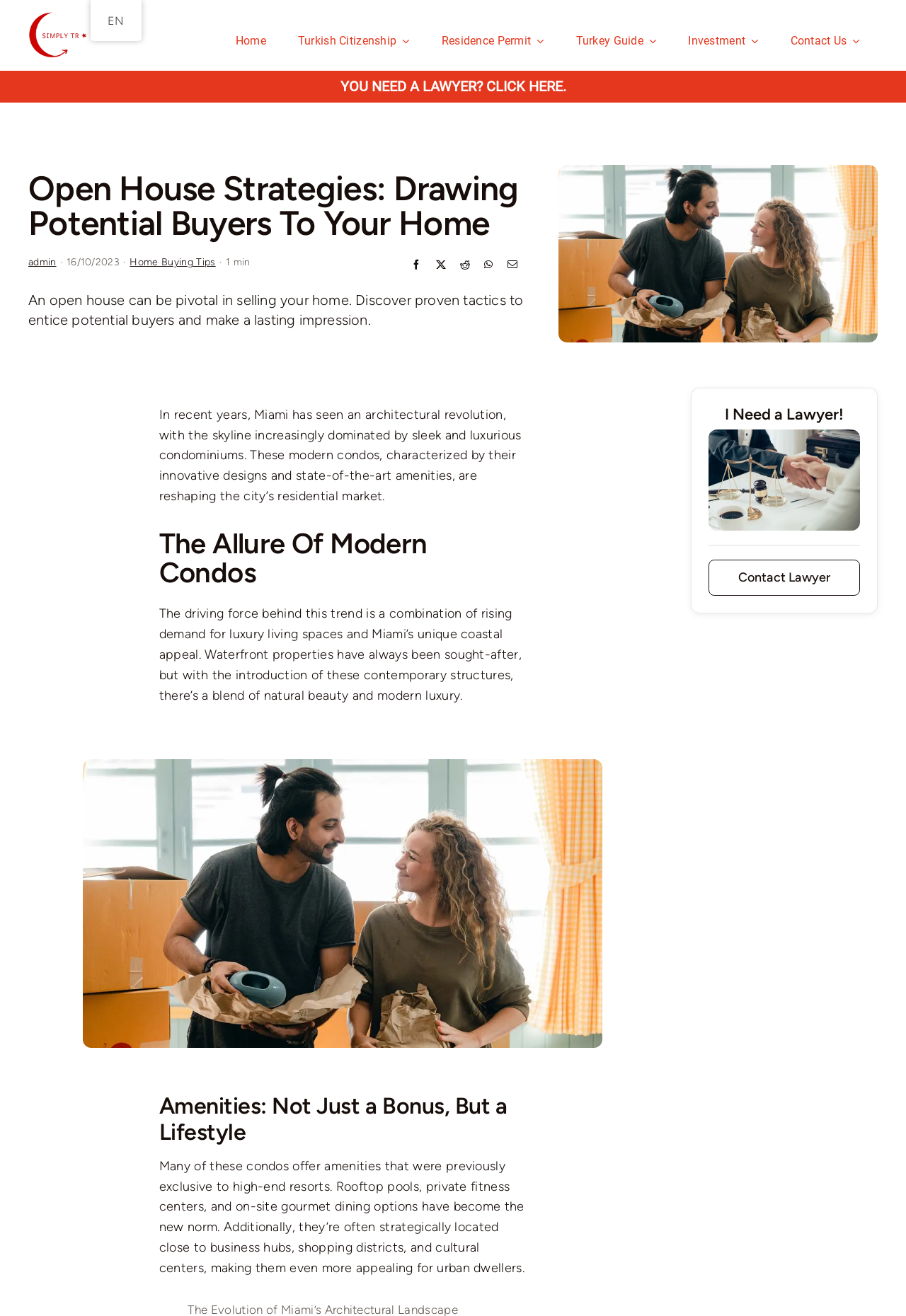What is the location mentioned in the webpage?
Look at the image and respond with a single word or a short phrase.

Miami